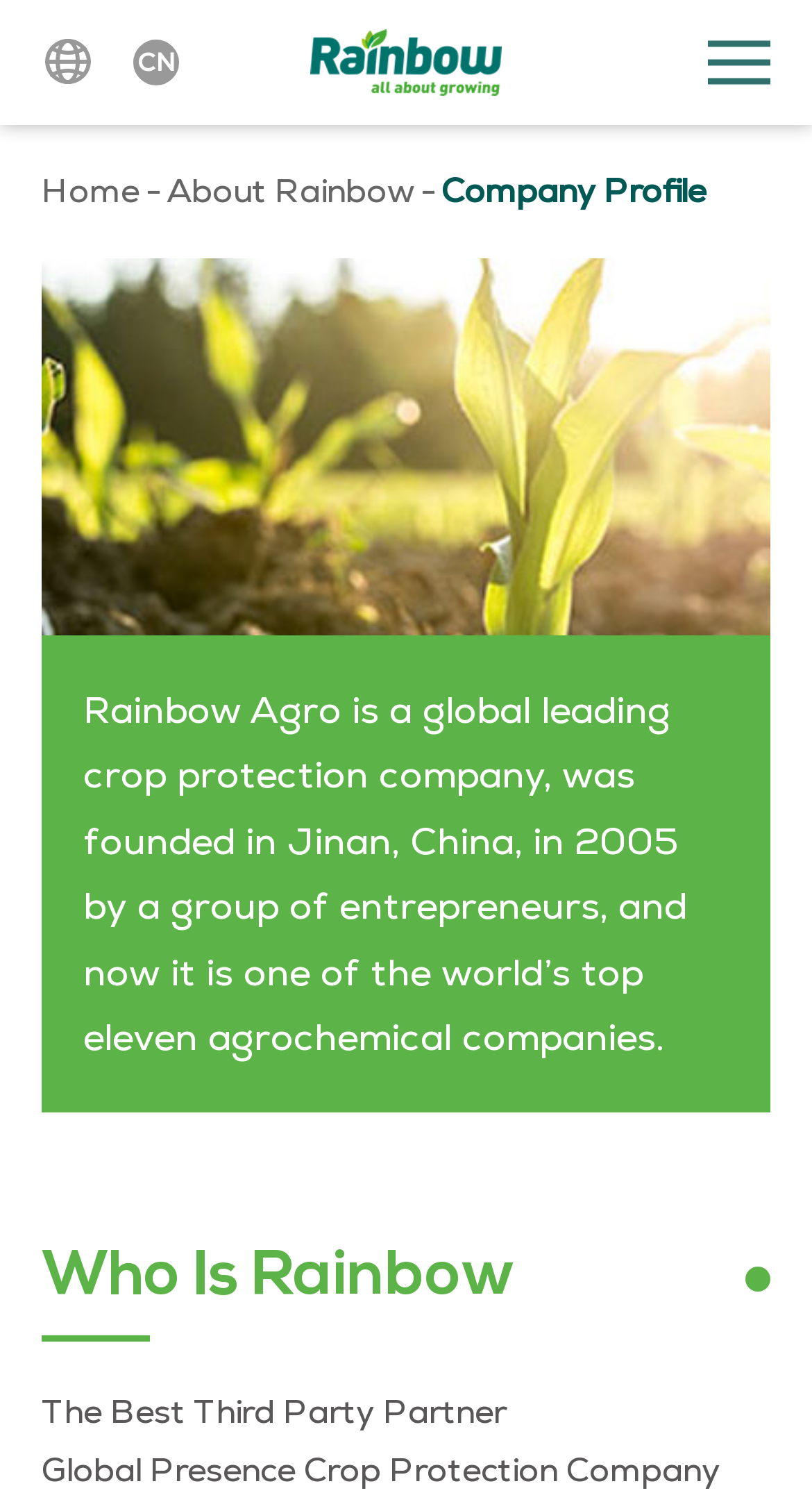Return the bounding box coordinates of the UI element that corresponds to this description: "About Rainbow". The coordinates must be given as four float numbers in the range of 0 and 1, [left, top, right, bottom].

[0.205, 0.119, 0.51, 0.141]